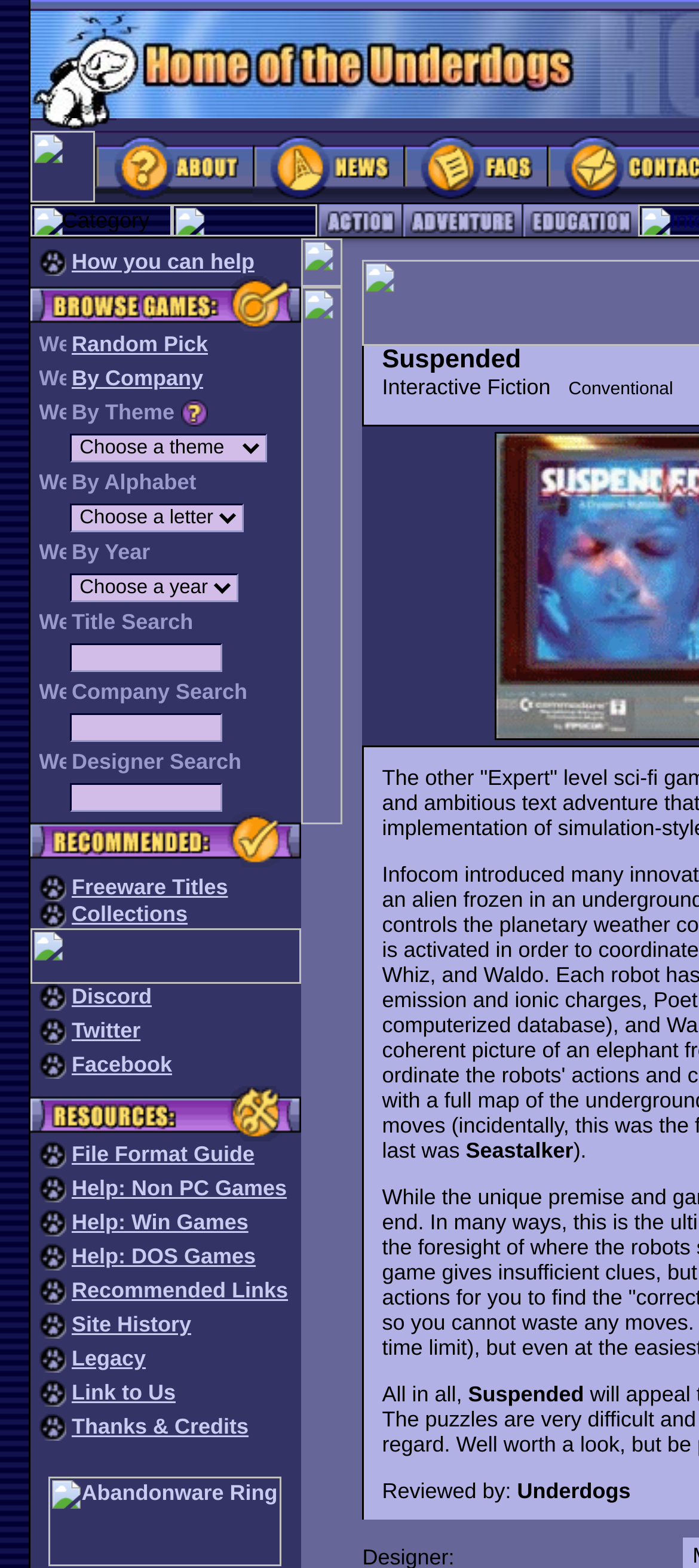Locate the bounding box coordinates of the clickable area needed to fulfill the instruction: "view Circe book details".

None